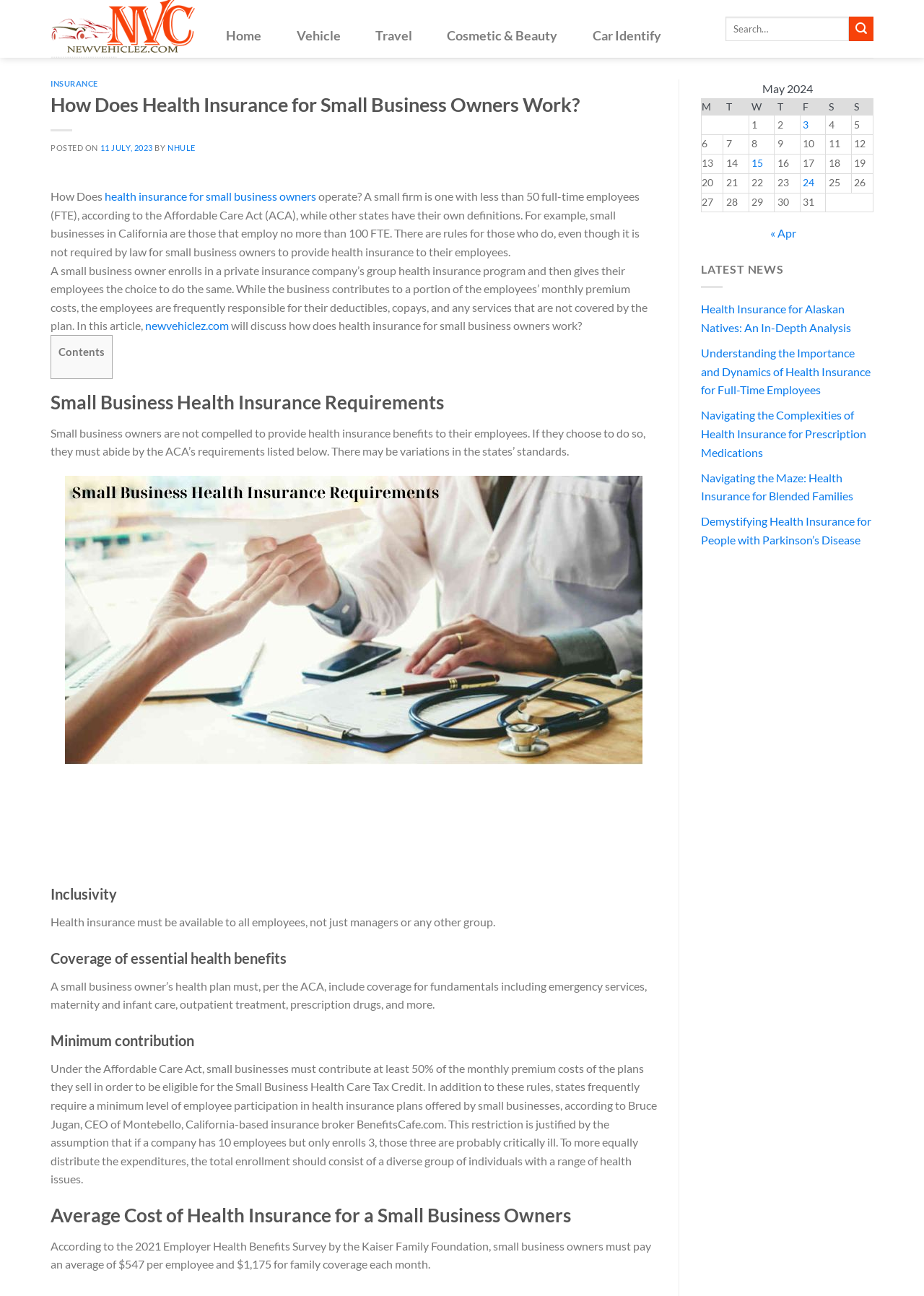Please give the bounding box coordinates of the area that should be clicked to fulfill the following instruction: "search for something". The coordinates should be in the format of four float numbers from 0 to 1, i.e., [left, top, right, bottom].

[0.785, 0.013, 0.945, 0.032]